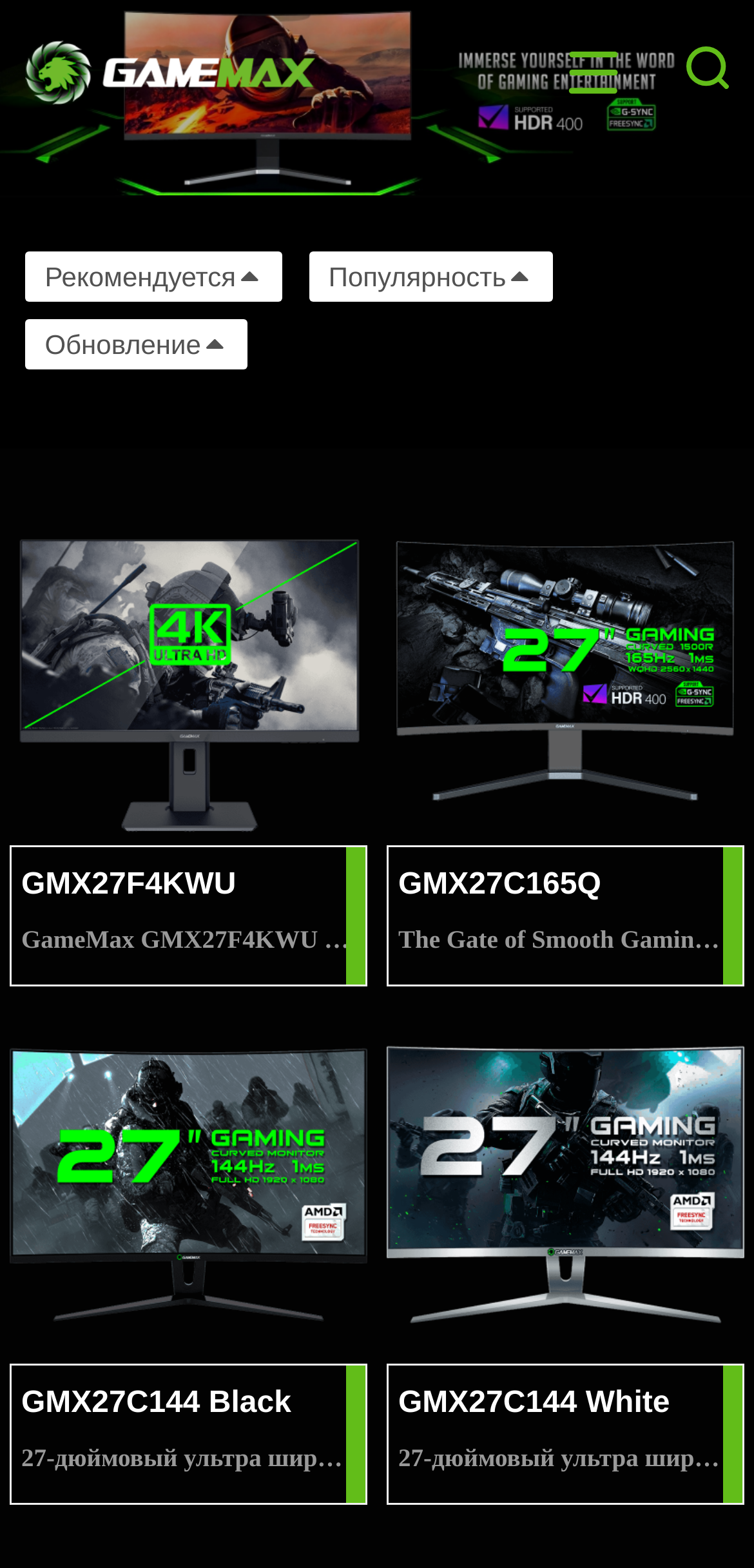Produce an elaborate caption capturing the essence of the webpage.

The webpage is about GameMax, a brand that provides high-performance gaming accessories. At the top left, there is a logo of GameMax, which is also a link. Next to it, there is a small image. On the top right, there is another link with an image. Below the top section, there is a main content area that takes up most of the page.

In the main content area, there are four sections, each featuring a popular product. The first section is on the left, and it has a heading "GMX27F4KWU" with a link and a figure containing an image. Below the heading, there is a text "Beauty is in the details". The second section is on the right, and it has a heading "GMX27C165Q" with a link and a figure containing an image. Below the heading, there are several lines of text describing the product, including "Widescreen VA Monitor", "nVidia G-SYNC Technology", and more.

The third section is on the left again, and it has a heading "GMX27C144 Black" with a link and a figure containing an image. The fourth section is on the right, and it has a heading "GMX27C144 White" with a link and a figure containing an image. Each section has a similar layout, with a heading, a link, and an image. There are also several links at the top of the page, labeled "Рекомендуется", "Популярность", and "Обновление", which are likely navigation links.